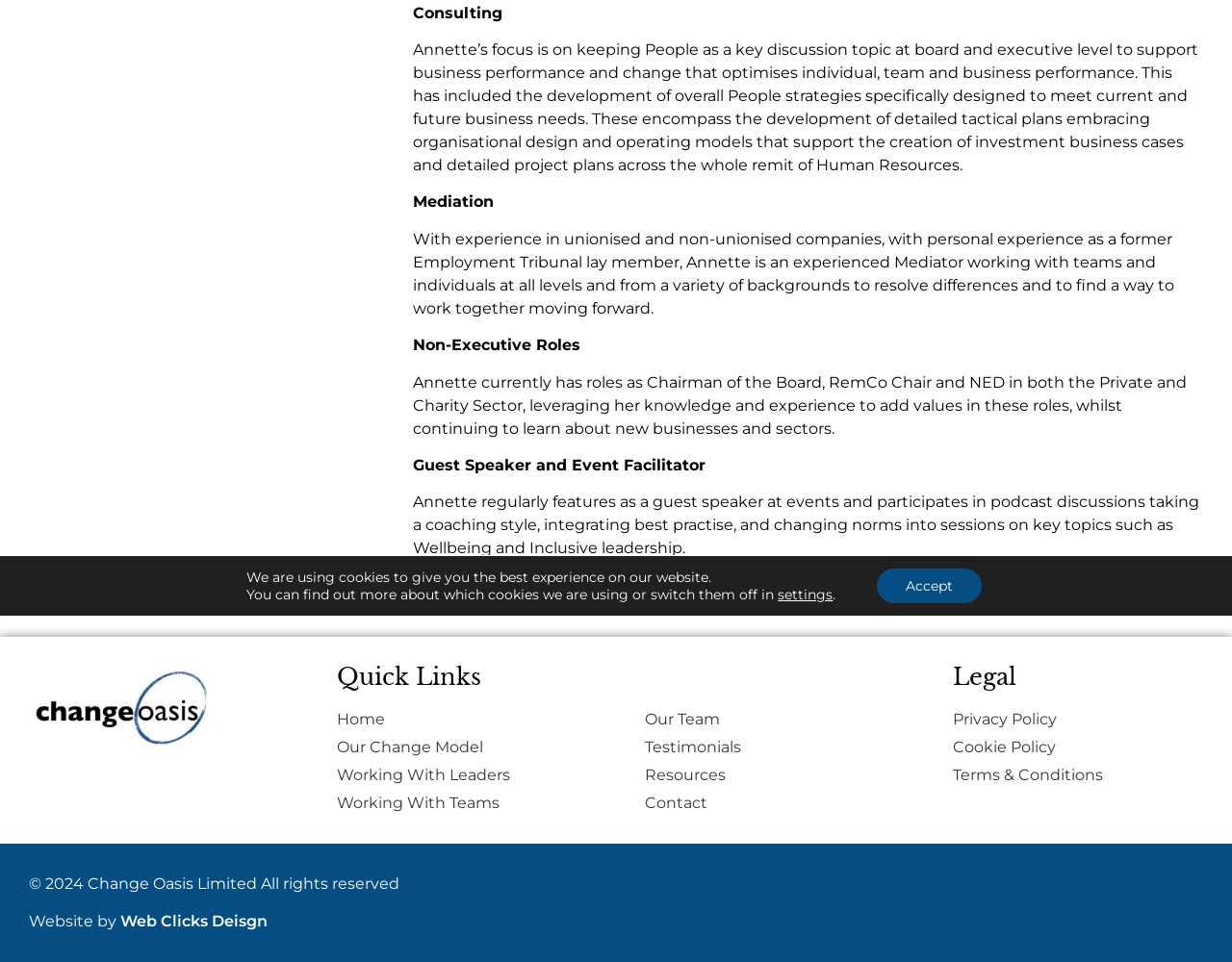Determine the bounding box for the UI element as described: "Home". The coordinates should be represented as four float numbers between 0 and 1, formatted as [left, top, right, bottom].

[0.273, 0.736, 0.477, 0.76]